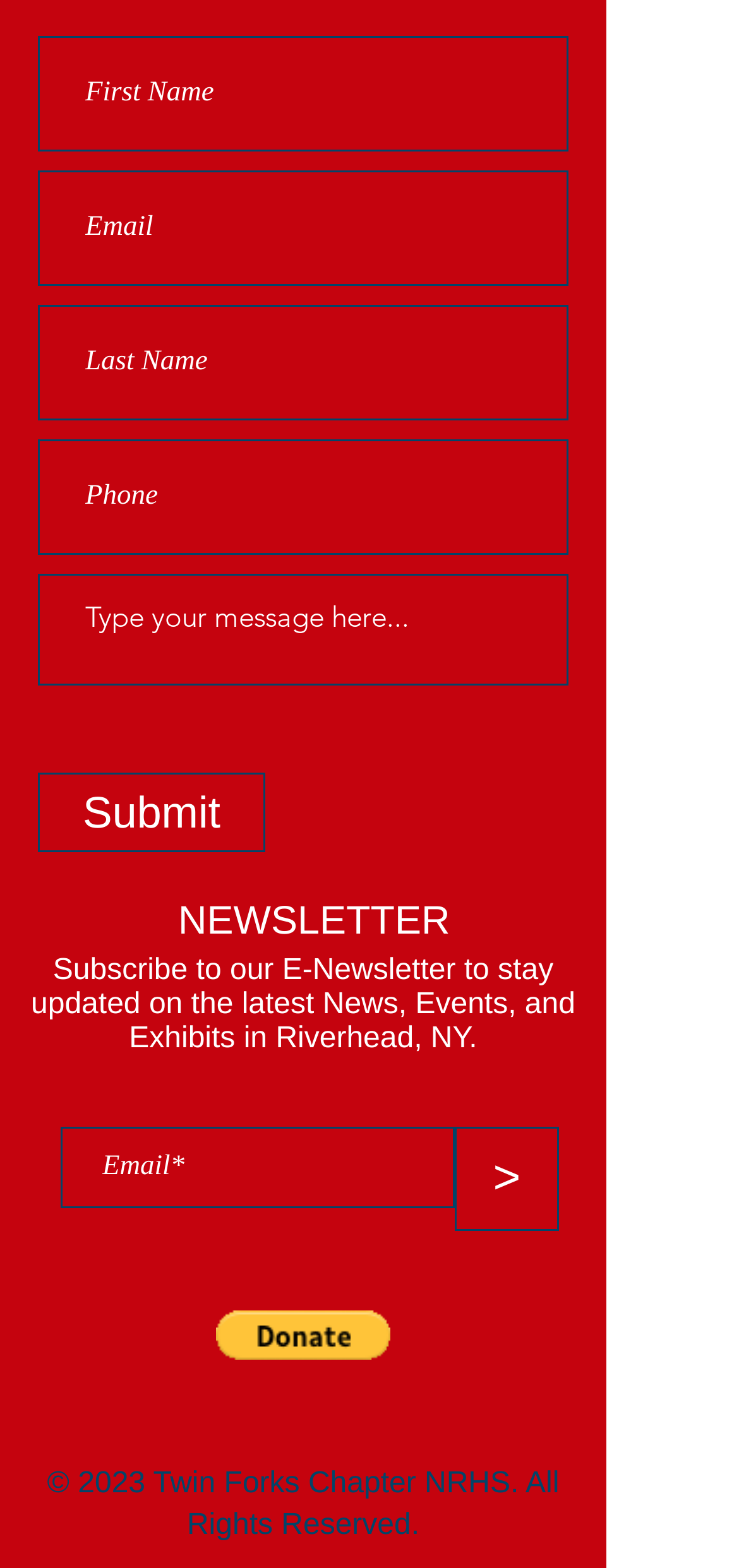Find the bounding box coordinates of the element to click in order to complete this instruction: "Visit Facebook". The bounding box coordinates must be four float numbers between 0 and 1, denoted as [left, top, right, bottom].

[0.492, 0.879, 0.582, 0.921]